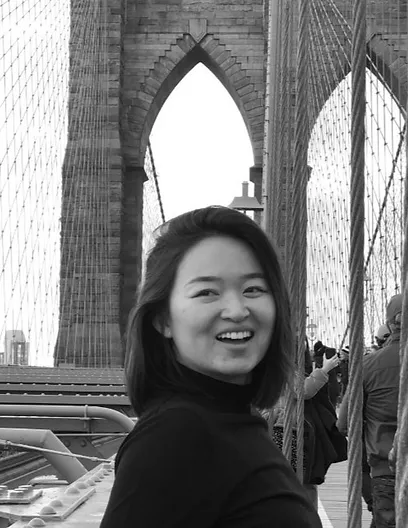Respond to the following question using a concise word or phrase: 
What is behind the woman?

The Brooklyn Bridge